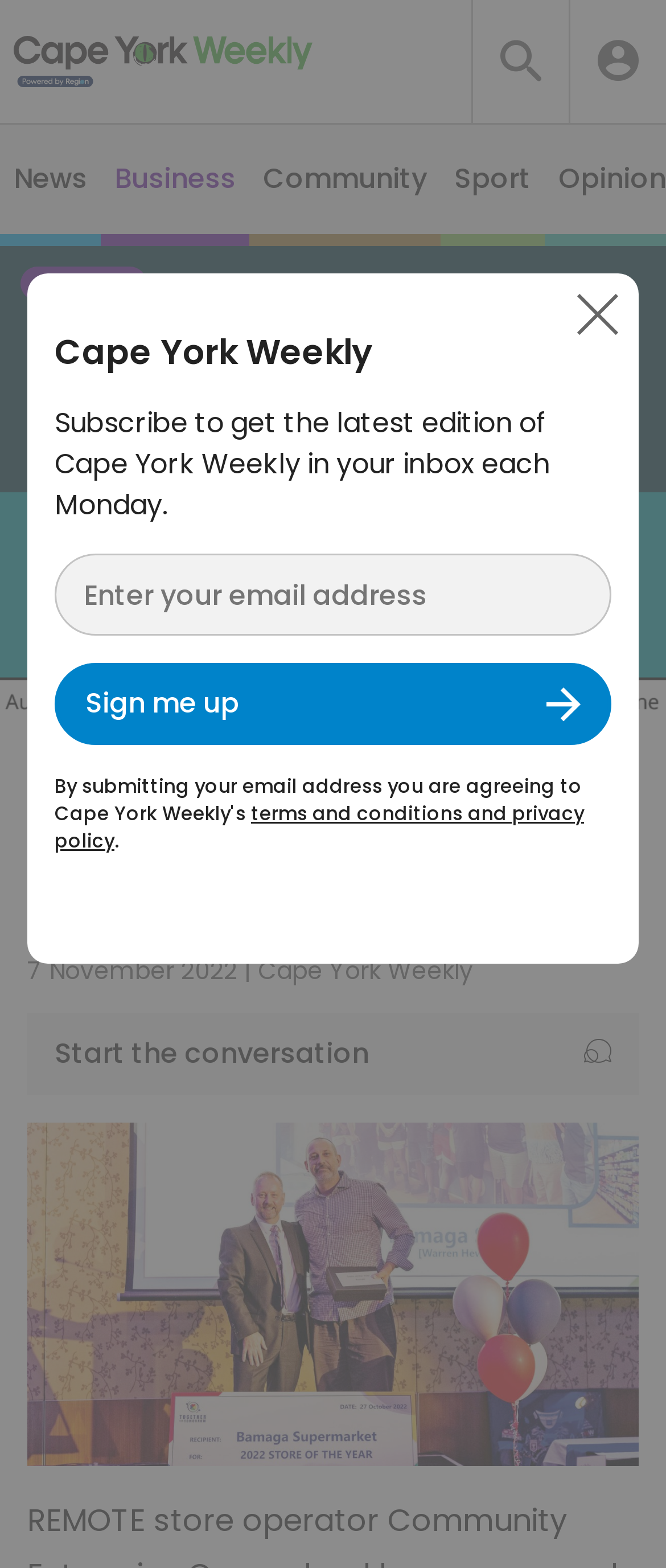How many categories are listed in the top navigation bar?
Provide a concise answer using a single word or phrase based on the image.

4